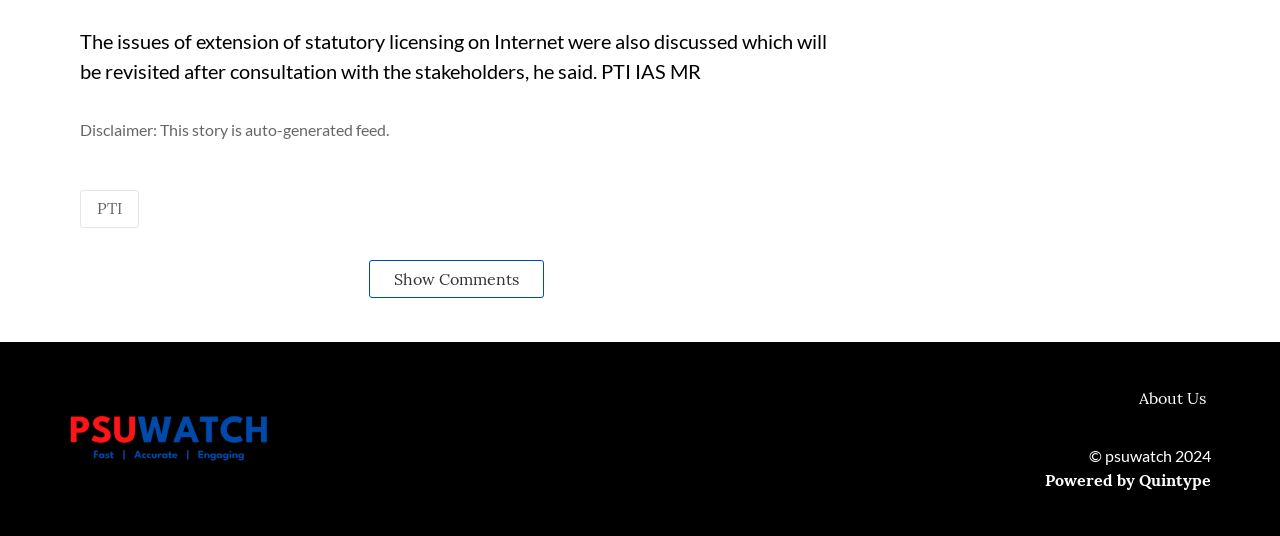What is the name of the website?
Refer to the image and give a detailed answer to the question.

The name of the website can be found in the link element with the text 'psuwatch' and also in the copyright text '© psuwatch 2024' at the bottom of the page.